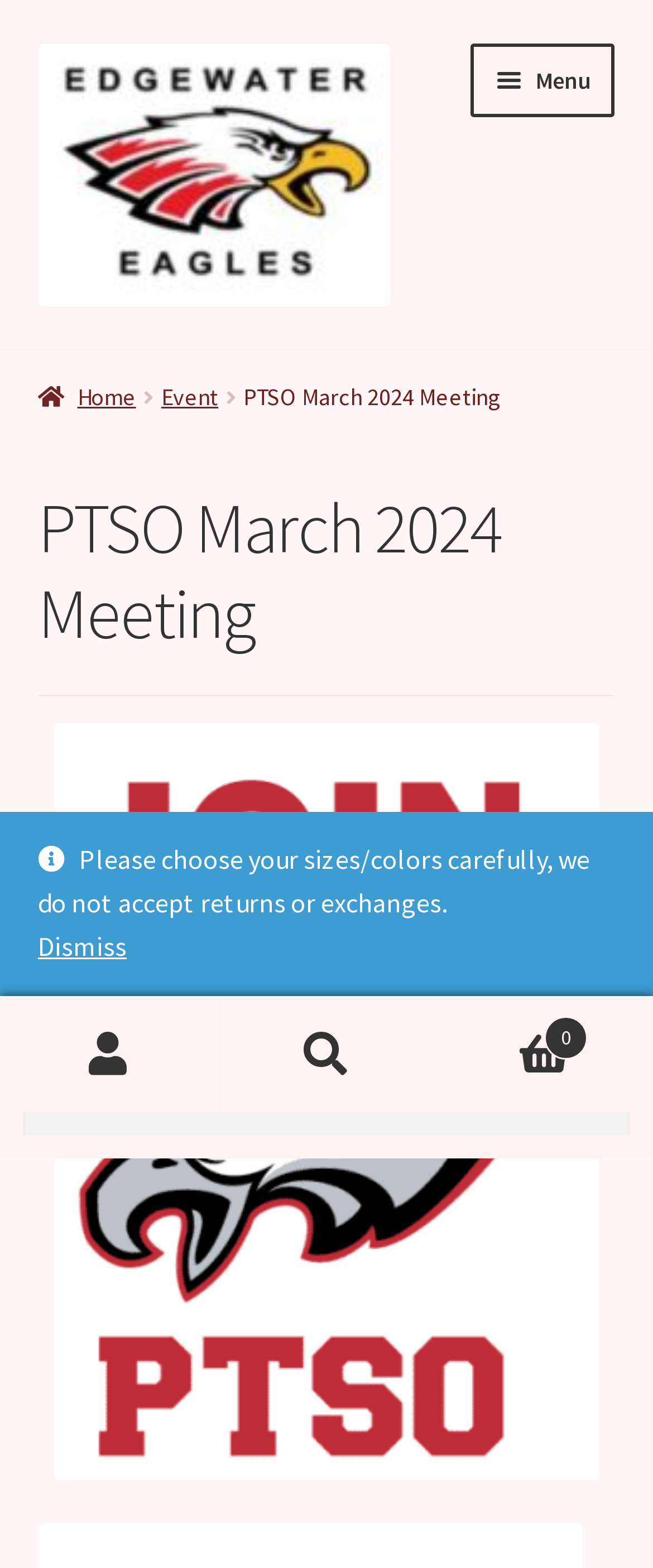Could you determine the bounding box coordinates of the clickable element to complete the instruction: "Dismiss the notification"? Provide the coordinates as four float numbers between 0 and 1, i.e., [left, top, right, bottom].

[0.058, 0.591, 0.942, 0.618]